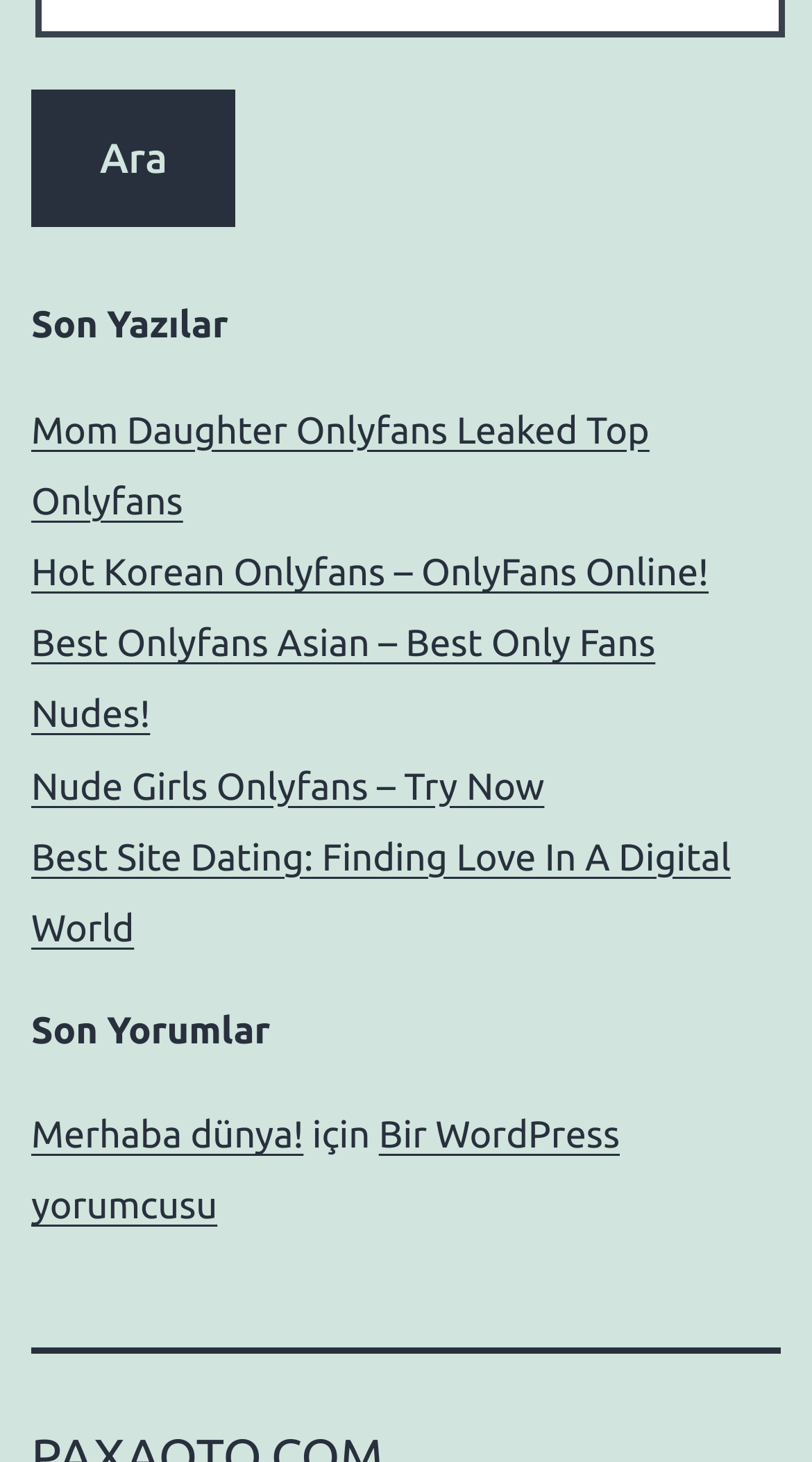Highlight the bounding box coordinates of the region I should click on to meet the following instruction: "View 'Mom Daughter Onlyfans Leaked Top Onlyfans'".

[0.038, 0.28, 0.8, 0.357]